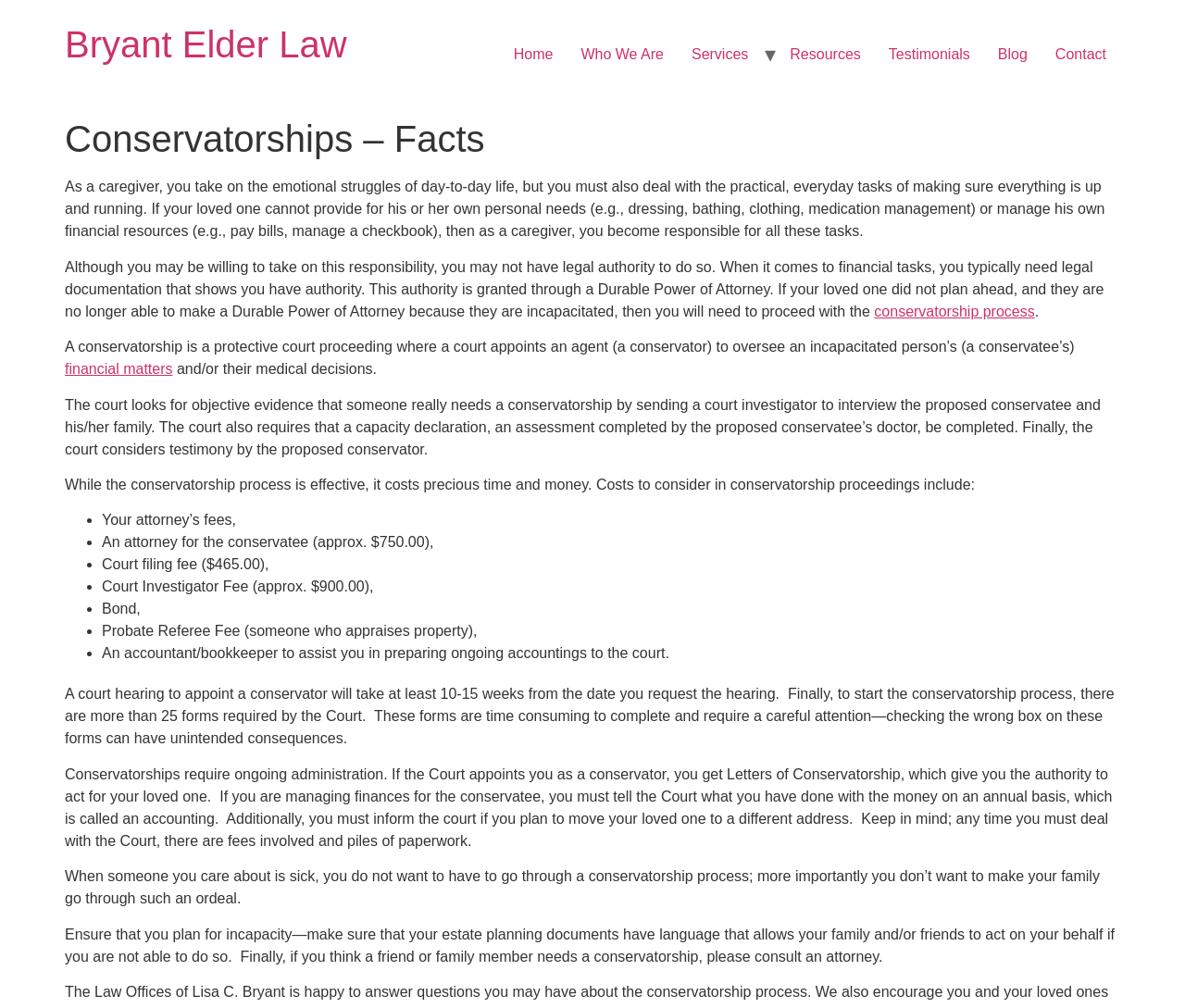Find the bounding box coordinates of the element to click in order to complete the given instruction: "Click on the 'conservatorship process' link."

[0.738, 0.301, 0.873, 0.317]